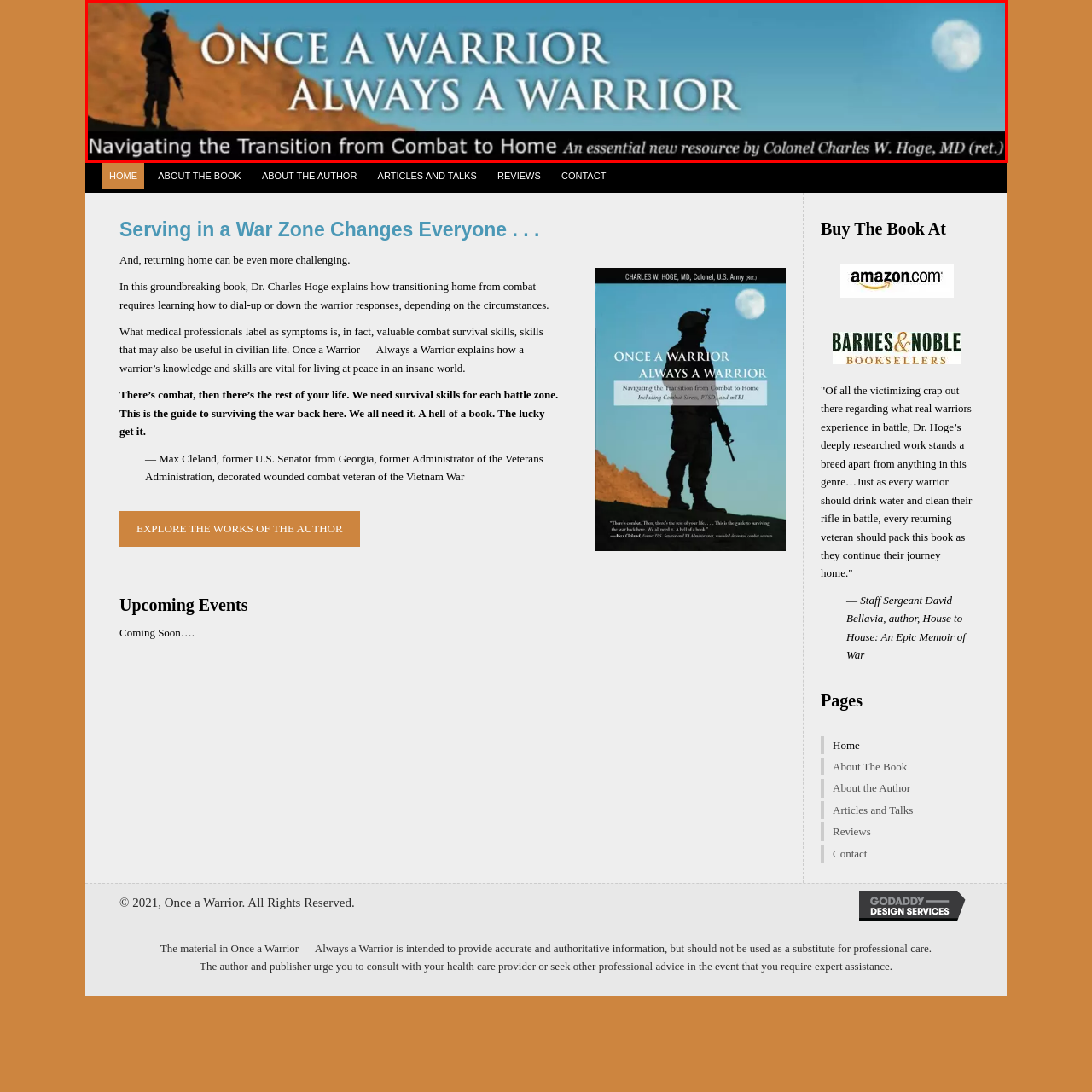Observe the image enclosed by the red rectangle, What is the profession of the author of the book?
 Give a single word or phrase as your answer.

Doctor